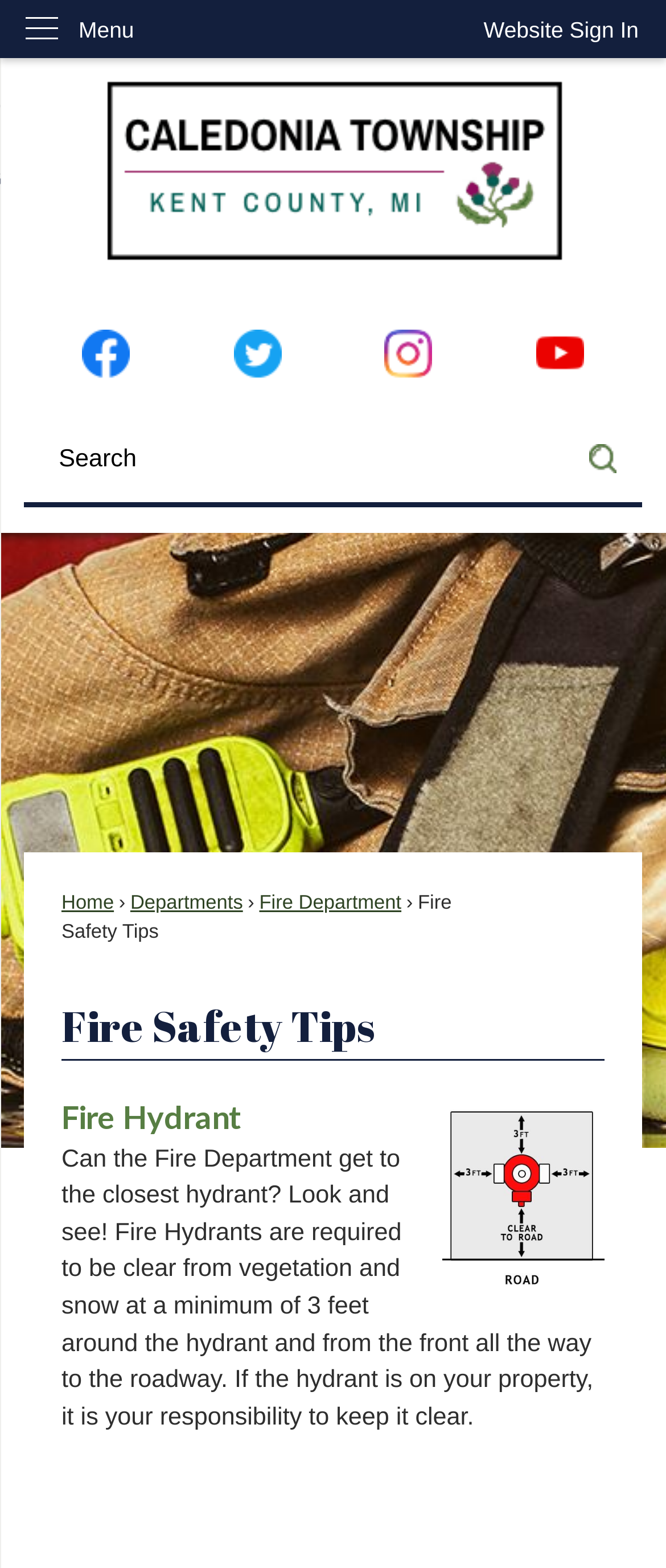Analyze and describe the webpage in a detailed narrative.

The webpage is about fire safety tips, specifically from Caledonia Charter Township, MI. At the top, there is a "Skip to Main Content" link, a "Website Sign In" button, and a menu with the label "Menu". Below these elements, there is a prominent "Home page" link accompanied by an image.

On the left side, there are social media links with corresponding images, including Facebook, Twitter, Instagram, and YouTube. Next to these links, there is a search region with a textbox and a search button, which also has an image.

The main content of the webpage is divided into sections. The first section has a heading "Fire Safety Tips" and a subheading "Hydrant Clearing Fire Hydrant" with an accompanying image. Below this, there is a paragraph of text explaining the importance of keeping fire hydrants clear from vegetation and snow.

There are four main links on the page: "Home", "Departments", "Fire Department", and "Fire Safety Tips", which are arranged horizontally. The "Fire Safety Tips" link is also a heading that marks the beginning of the main content section.